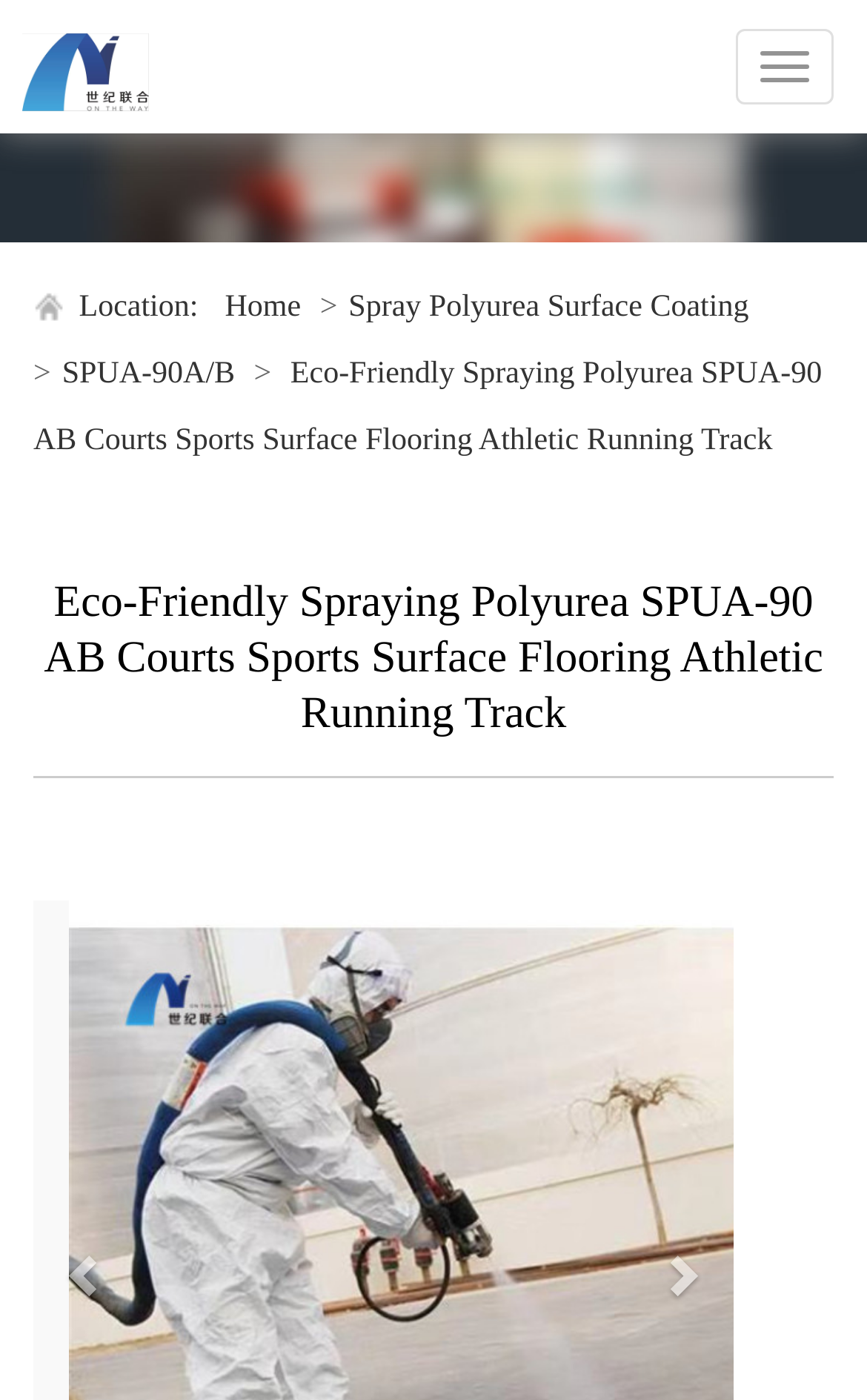Identify the bounding box for the UI element described as: "Home". The coordinates should be four float numbers between 0 and 1, i.e., [left, top, right, bottom].

[0.259, 0.208, 0.347, 0.231]